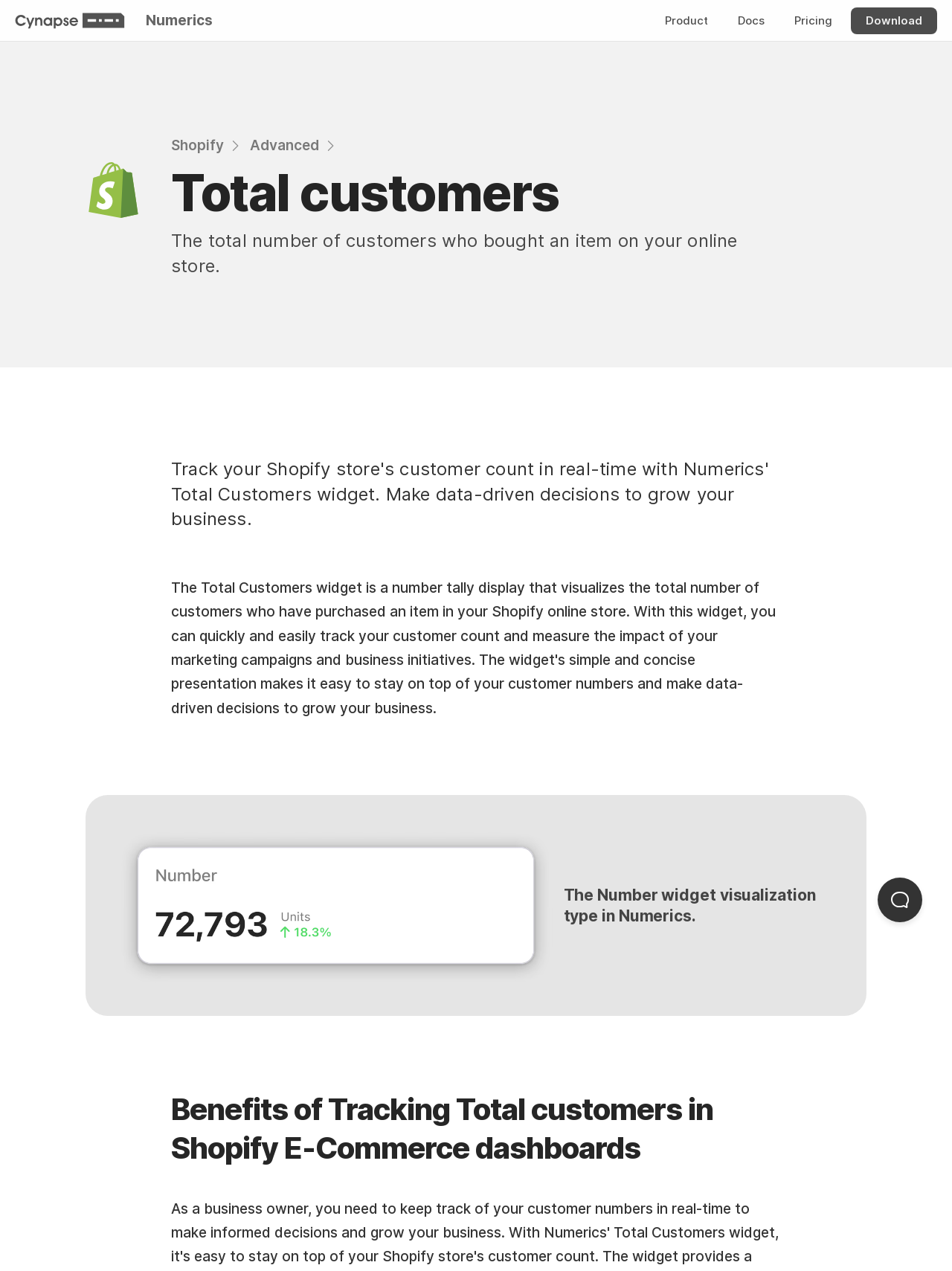What is the benefit of tracking Total customers in Shopify E-Commerce dashboards?
Please elaborate on the answer to the question with detailed information.

The heading 'Benefits of Tracking Total customers in Shopify E-Commerce dashboards' implies that tracking Total customers has some benefits. Although the exact benefits are not explicitly stated, the meta description mentions making data-driven decisions to grow the business, which suggests that tracking Total customers is useful for making informed decisions.